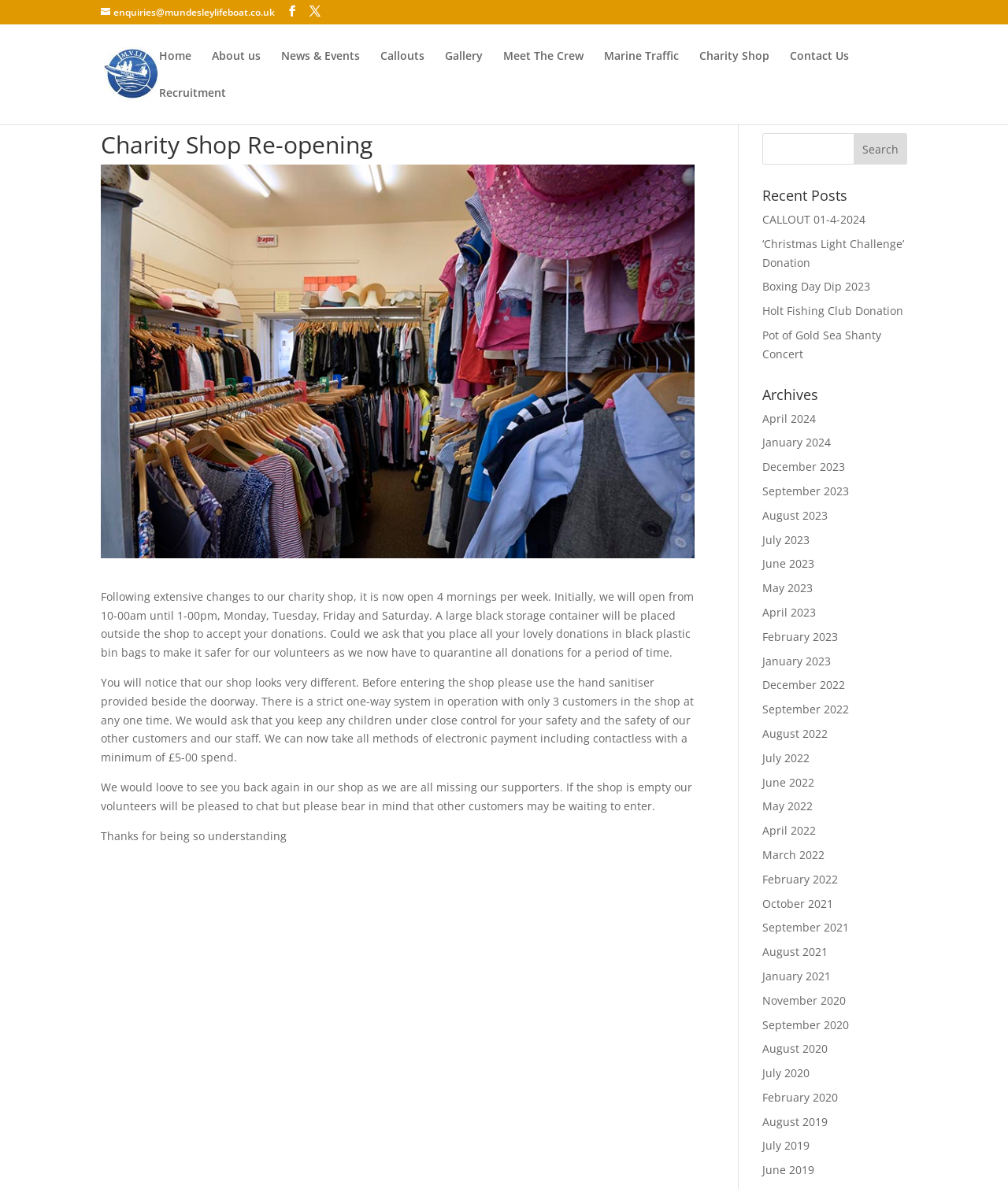What is the new opening schedule of the charity shop?
Provide a short answer using one word or a brief phrase based on the image.

10-00am until 1-00pm, Monday, Tuesday, Friday and Saturday